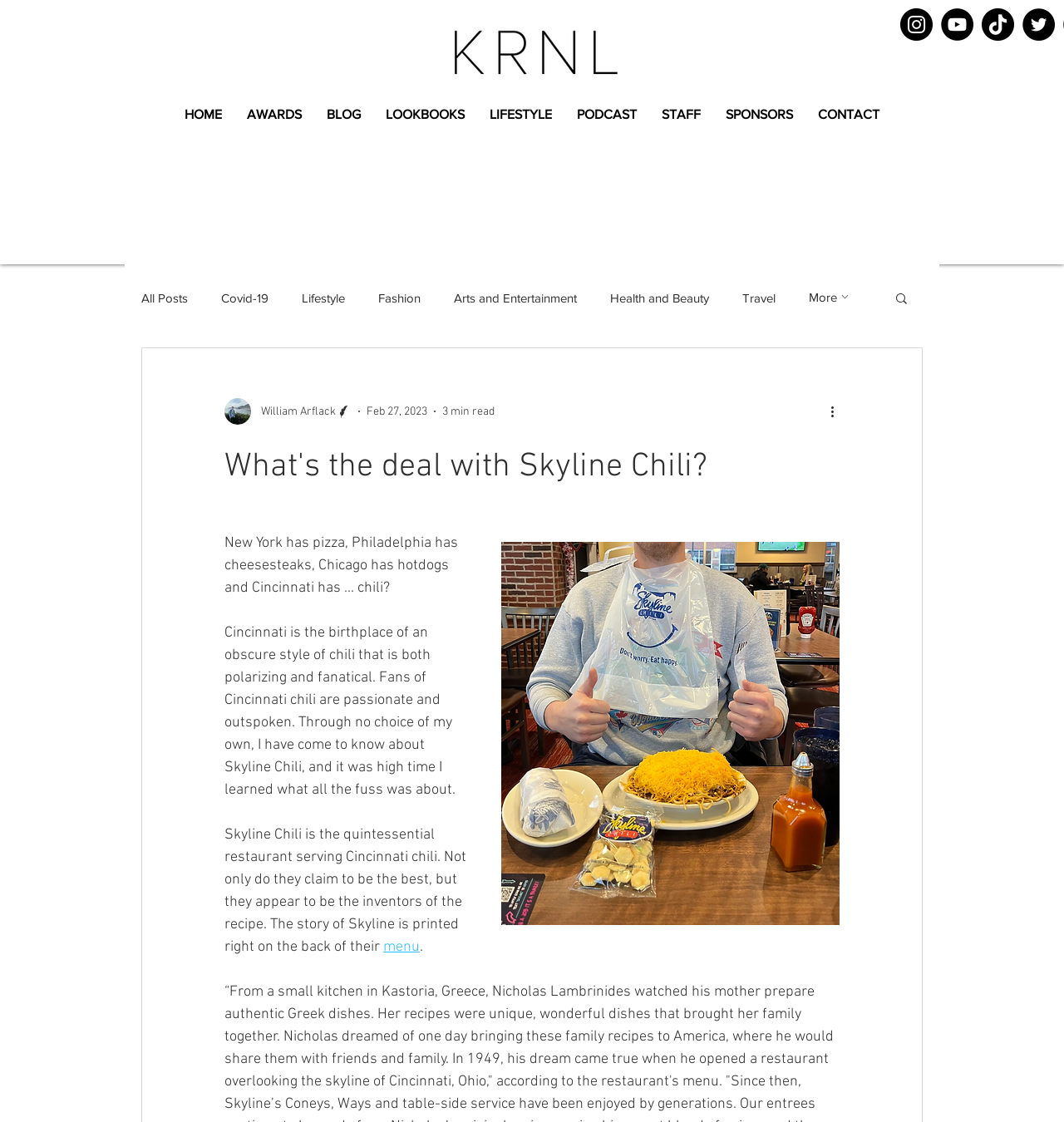Provide the bounding box coordinates of the area you need to click to execute the following instruction: "Search for something".

[0.84, 0.259, 0.855, 0.275]